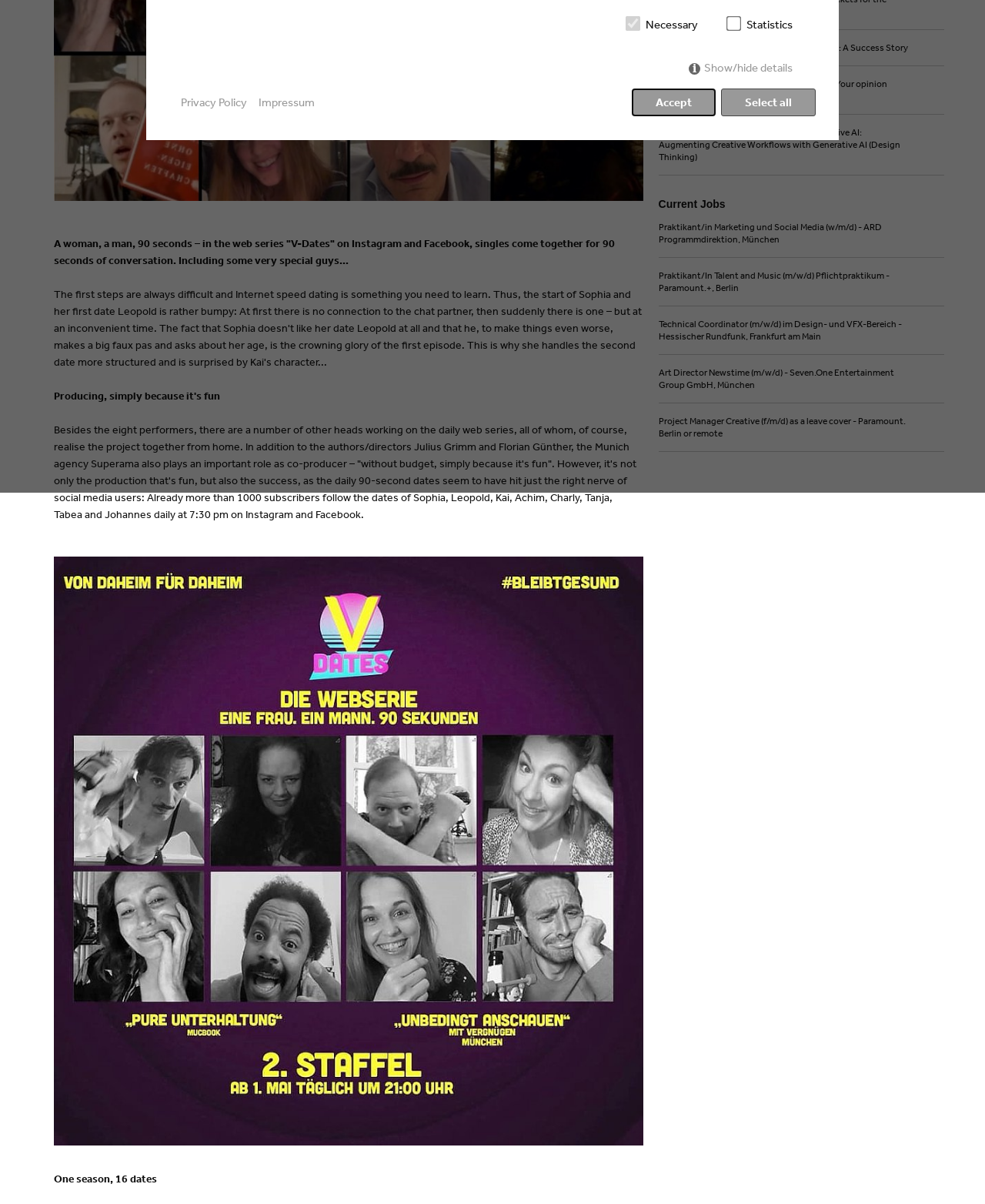Locate the bounding box of the UI element described in the following text: "Show/hide details".

[0.699, 0.05, 0.805, 0.062]